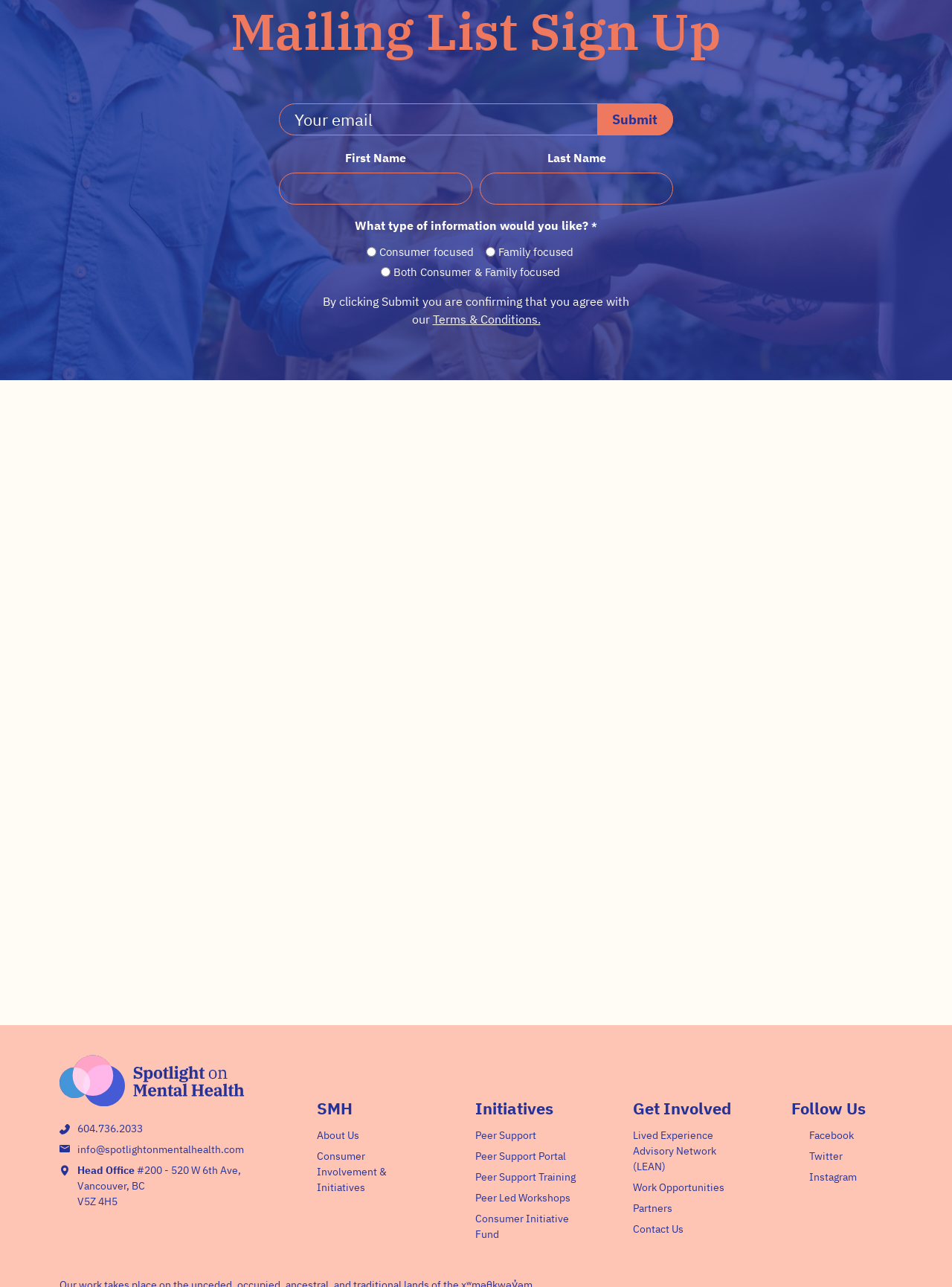Locate the bounding box coordinates of the element to click to perform the following action: 'Click Submit'. The coordinates should be given as four float values between 0 and 1, in the form of [left, top, right, bottom].

[0.627, 0.081, 0.707, 0.105]